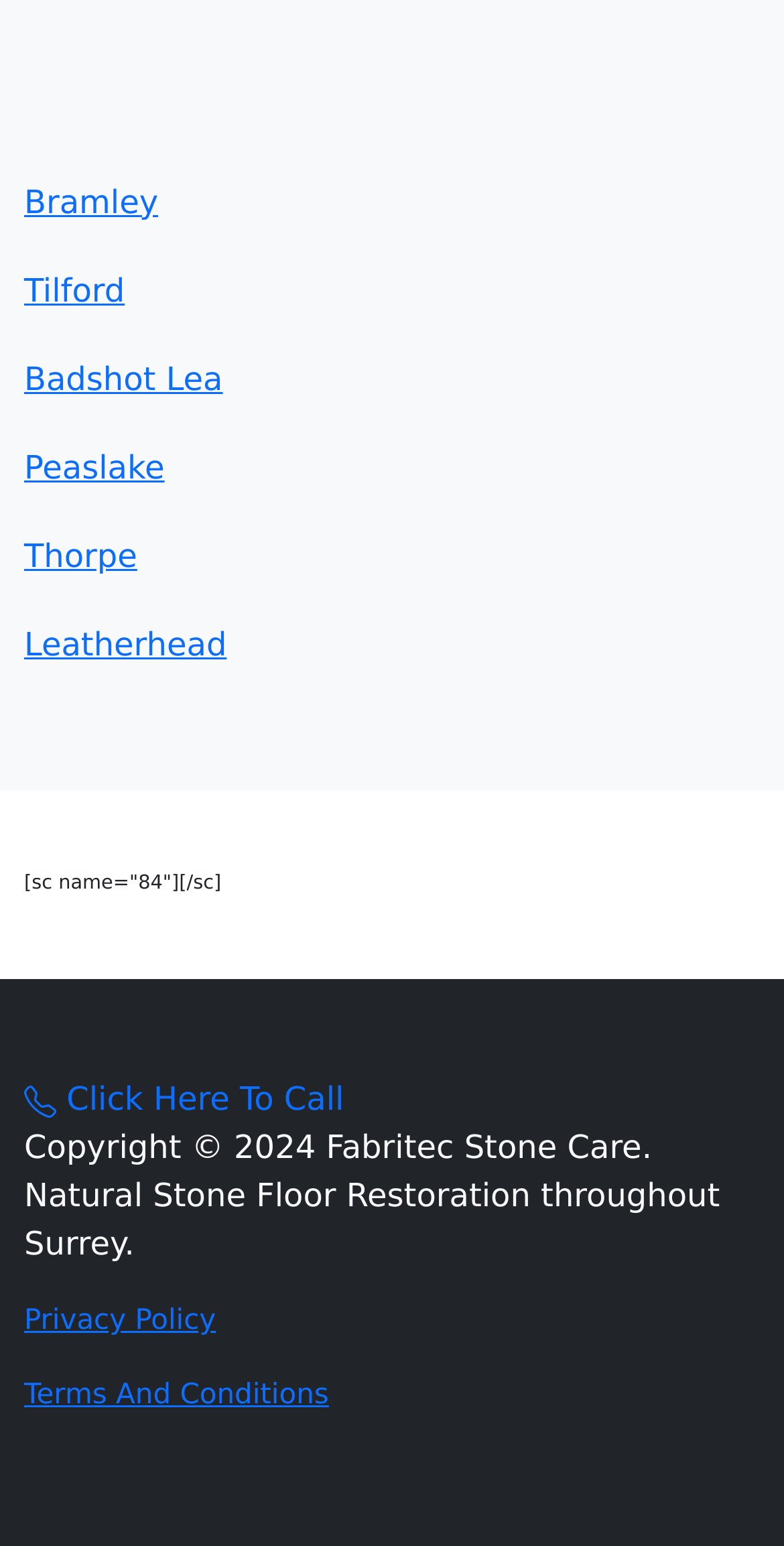Provide the bounding box coordinates of the area you need to click to execute the following instruction: "Click on Bramley".

[0.031, 0.118, 0.202, 0.143]